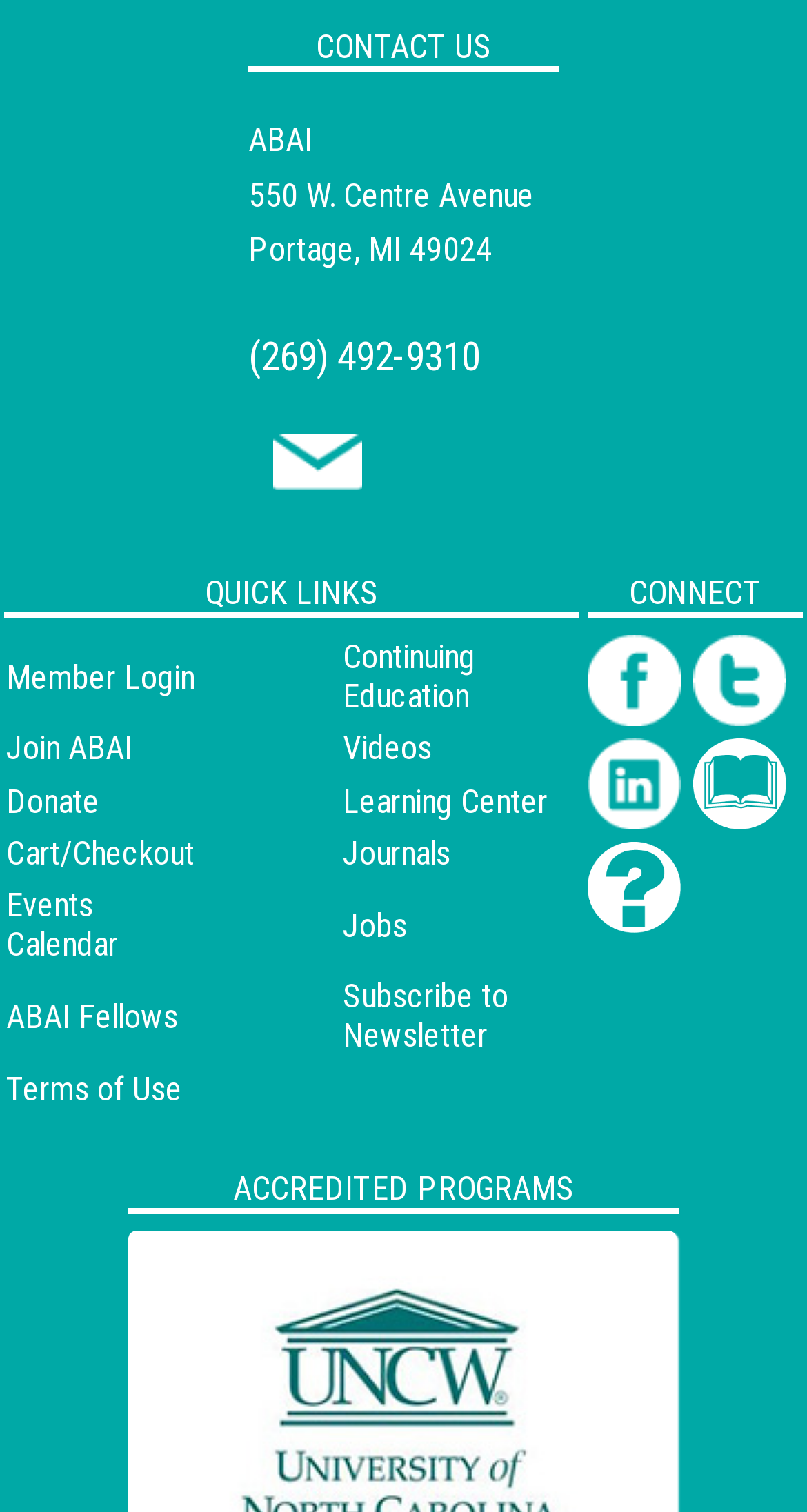How many quick links are available?
Answer the question with a single word or phrase derived from the image.

8